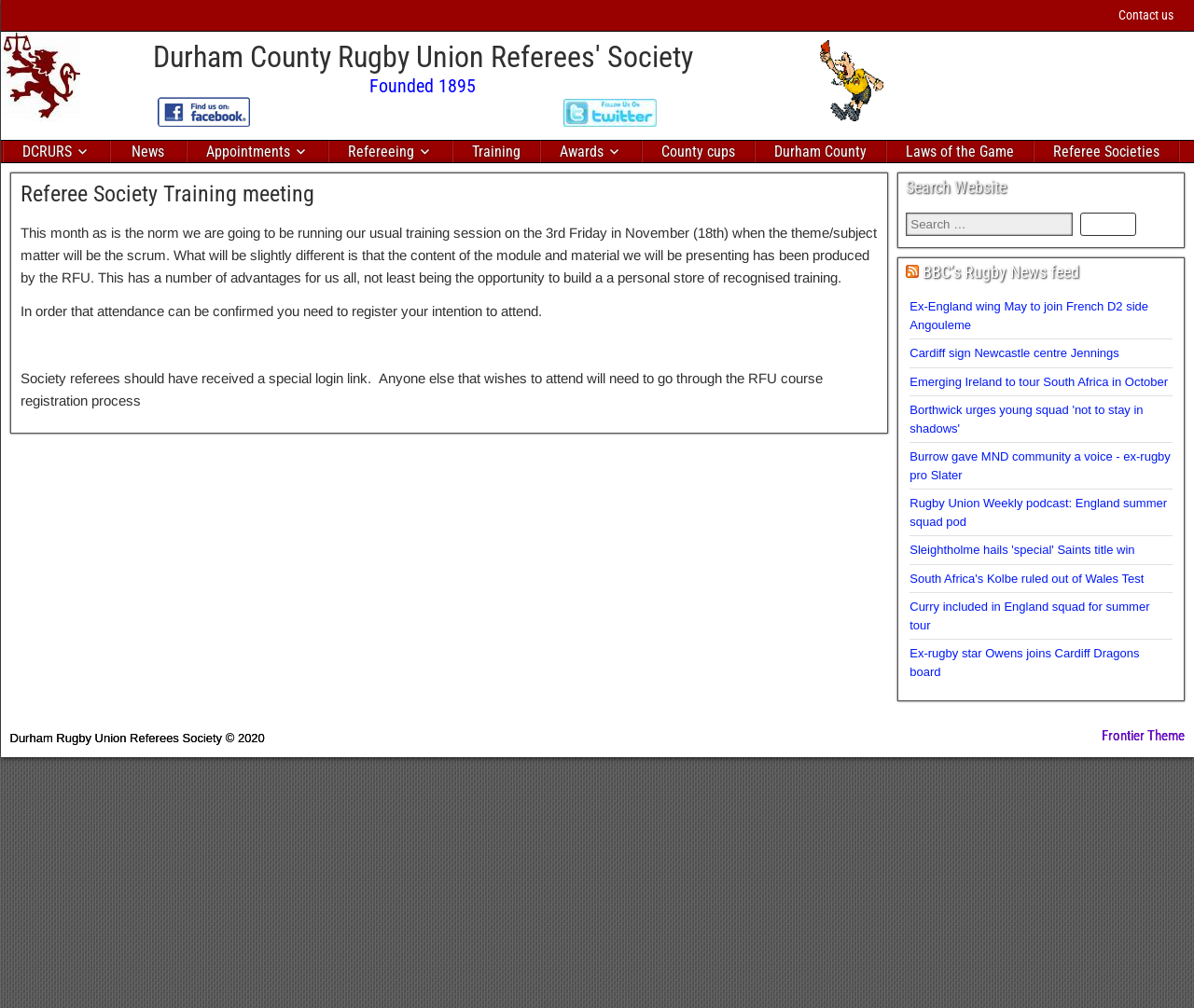What is the purpose of the search box on the sidebar?
Refer to the screenshot and deliver a thorough answer to the question presented.

I found the answer by looking at the search box element on the sidebar which has a heading 'Search Website' and a search box with a button labeled 'Search'.